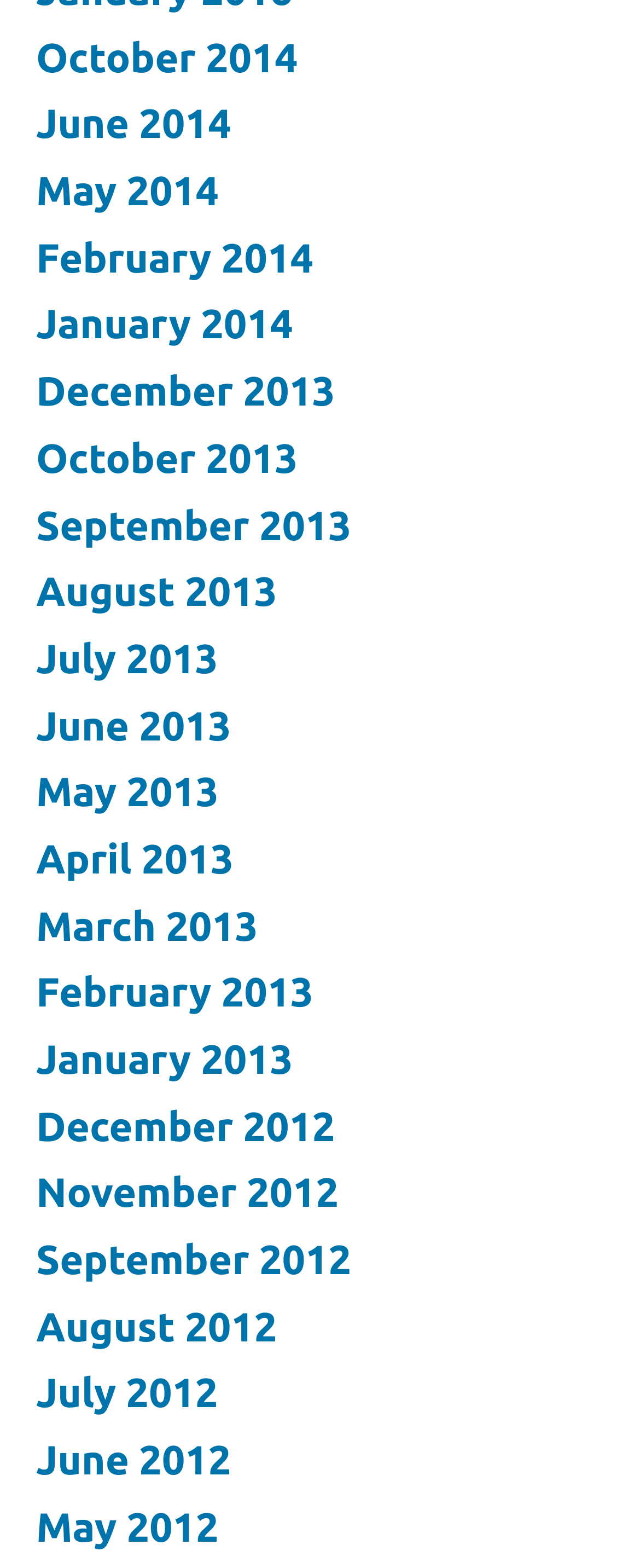Please provide a brief answer to the following inquiry using a single word or phrase:
What is the latest month available on this webpage?

October 2014